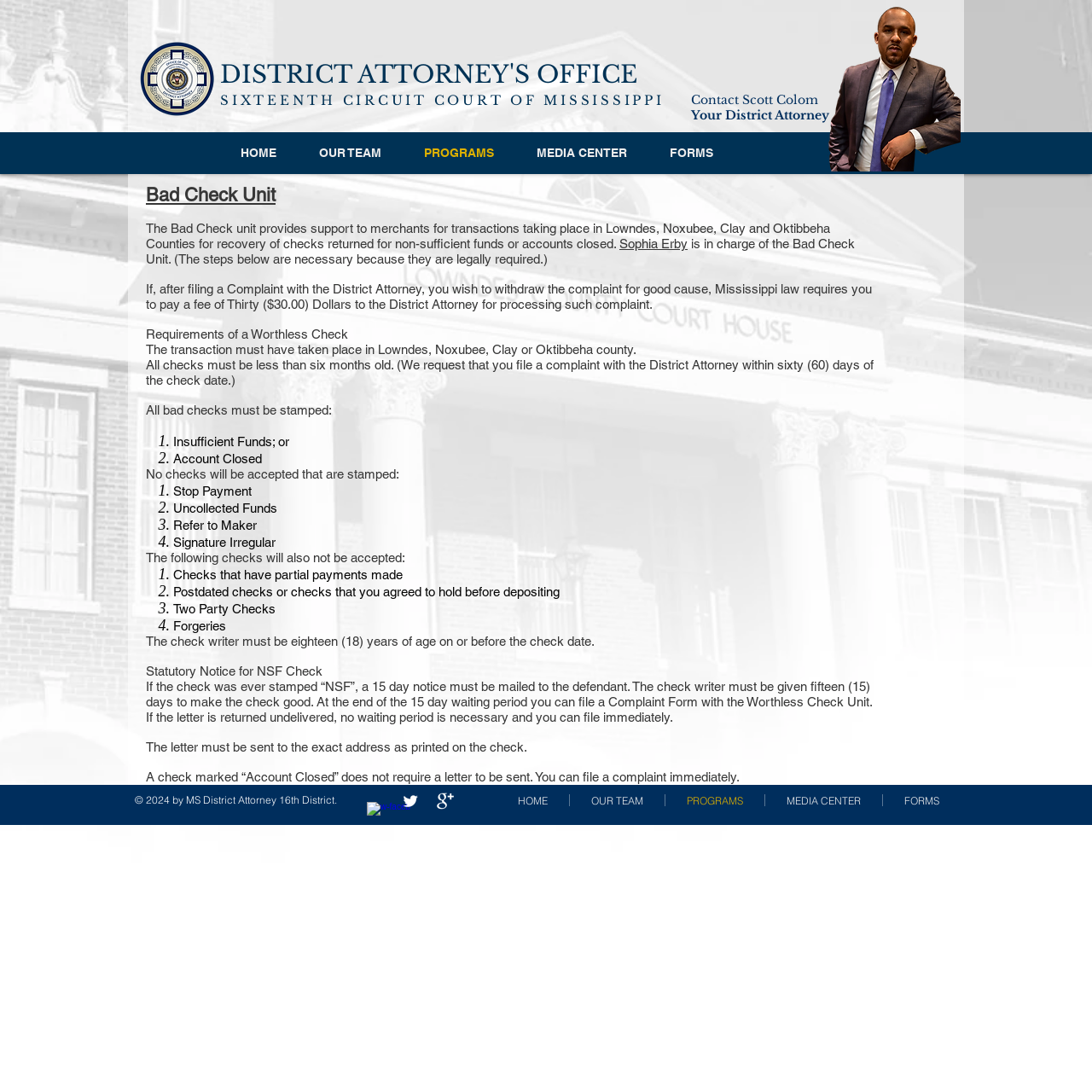Using the format (top-left x, top-left y, bottom-right x, bottom-right y), provide the bounding box coordinates for the described UI element. All values should be floating point numbers between 0 and 1: PROGRAMS

[0.609, 0.727, 0.7, 0.738]